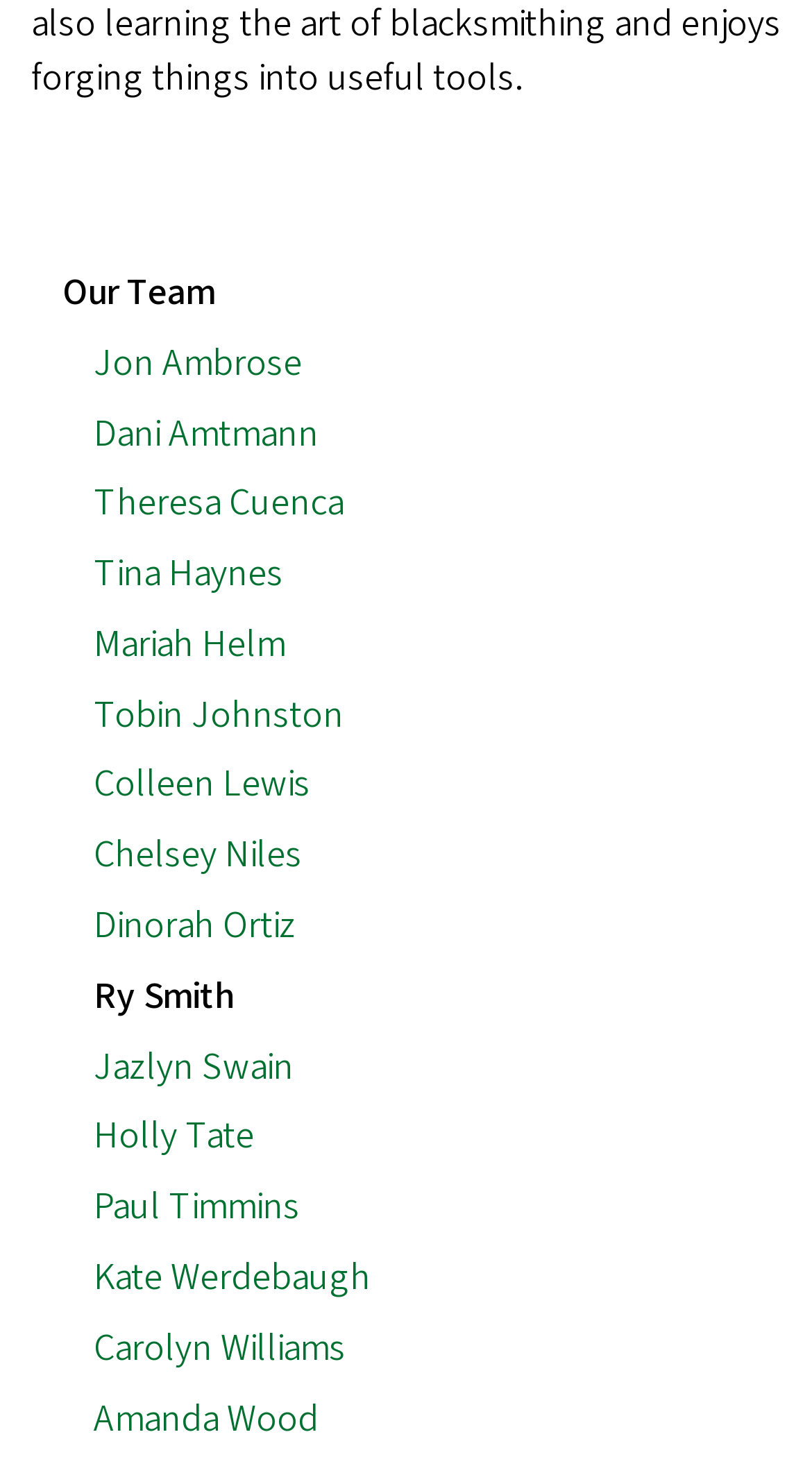Find the bounding box coordinates of the clickable area that will achieve the following instruction: "view Mariah Helm's profile".

[0.115, 0.42, 0.351, 0.456]